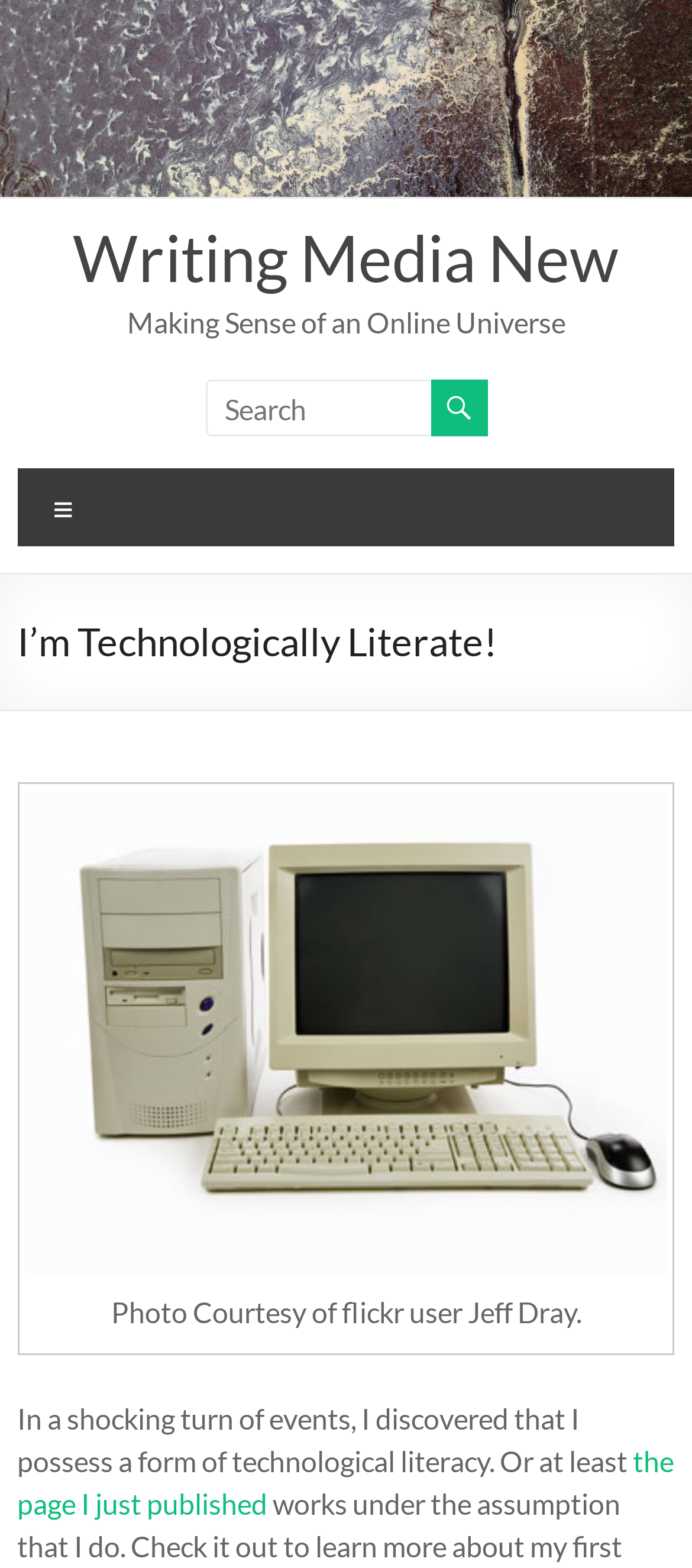Return the bounding box coordinates of the UI element that corresponds to this description: "Writing Media New". The coordinates must be given as four float numbers in the range of 0 and 1, [left, top, right, bottom].

[0.105, 0.139, 0.895, 0.189]